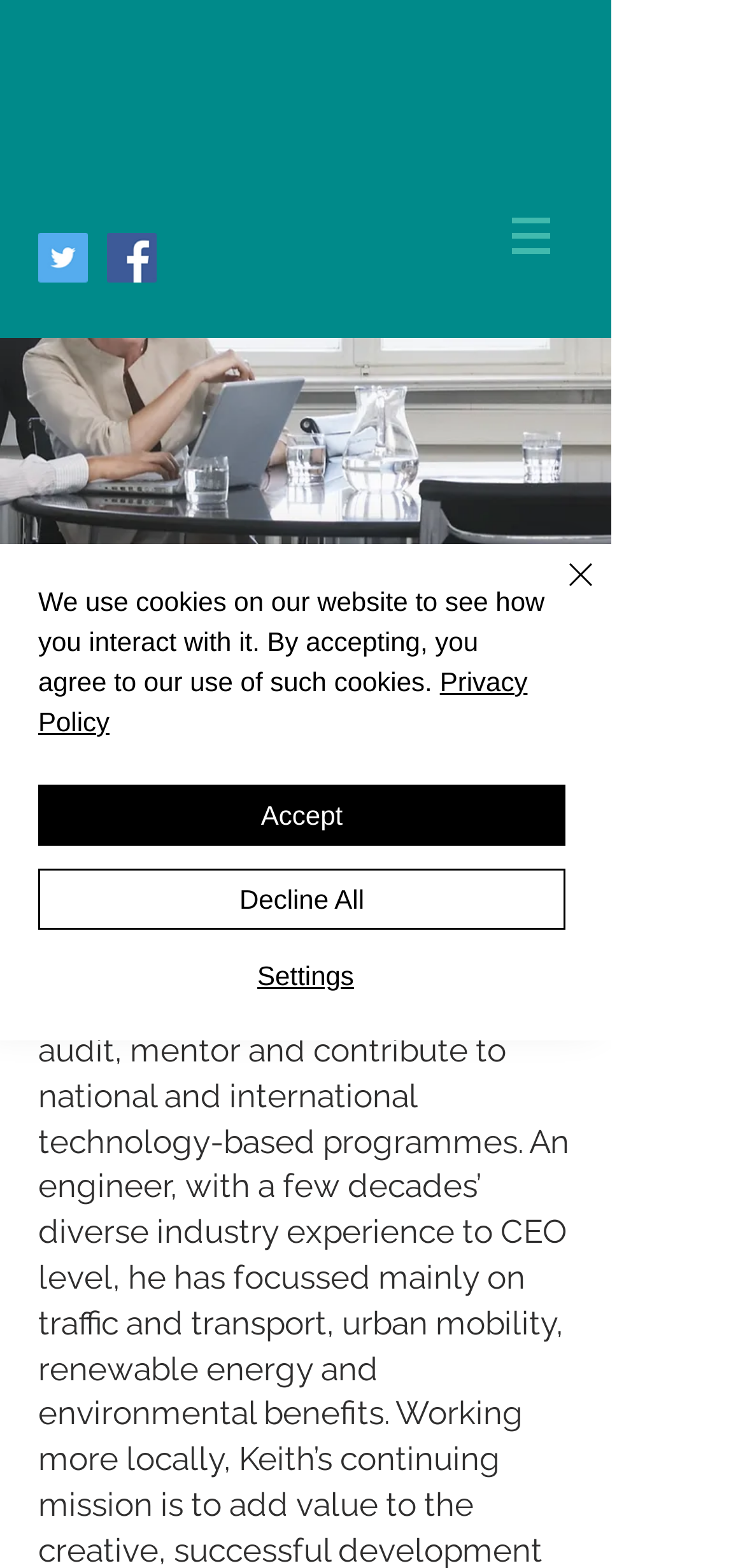Given the element description, predict the bounding box coordinates in the format (top-left x, top-left y, bottom-right x, bottom-right y), using floating point numbers between 0 and 1: Privacy Policy

[0.051, 0.425, 0.708, 0.47]